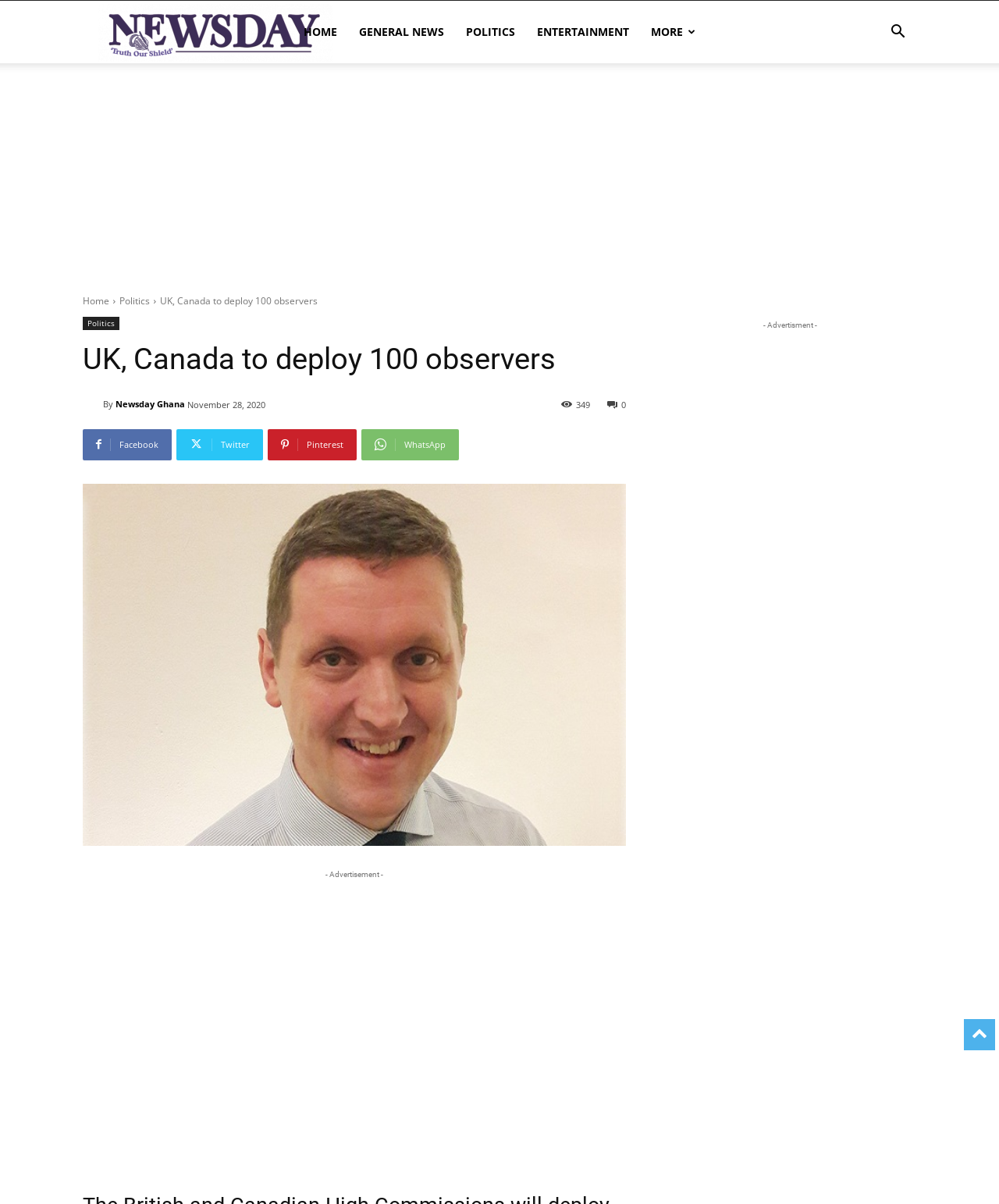Refer to the screenshot and give an in-depth answer to this question: How many comments are there on the current article?

I looked at the comment count below the article title and saw that there are 349 comments on the current article.